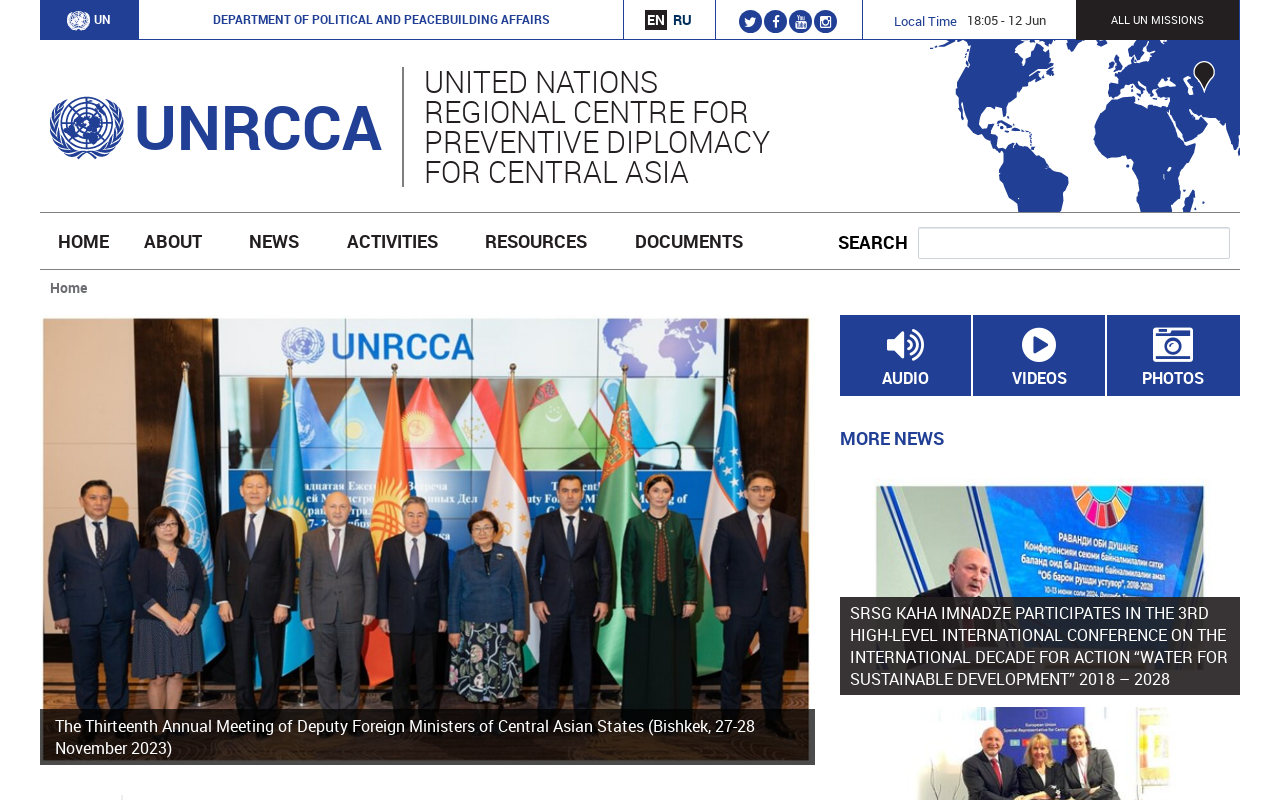Identify the bounding box coordinates for the element that needs to be clicked to fulfill this instruction: "Read the article 'Nurturing Mind and Spirit: The Foundation of Personal Defense and Wellness - Part 3'". Provide the coordinates in the format of four float numbers between 0 and 1: [left, top, right, bottom].

None